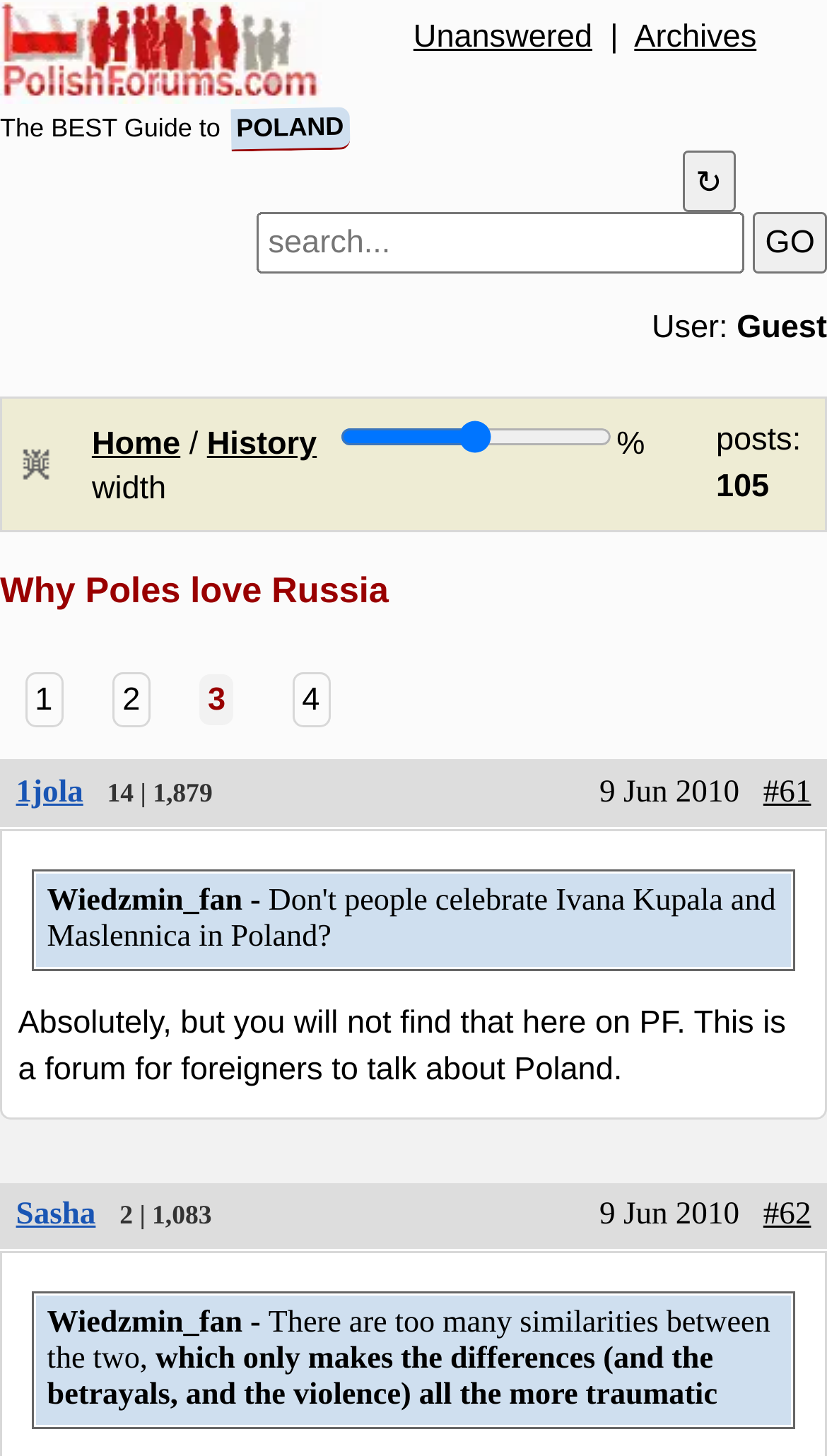Specify the bounding box coordinates of the area to click in order to follow the given instruction: "Click on the Home link."

[0.111, 0.292, 0.218, 0.317]